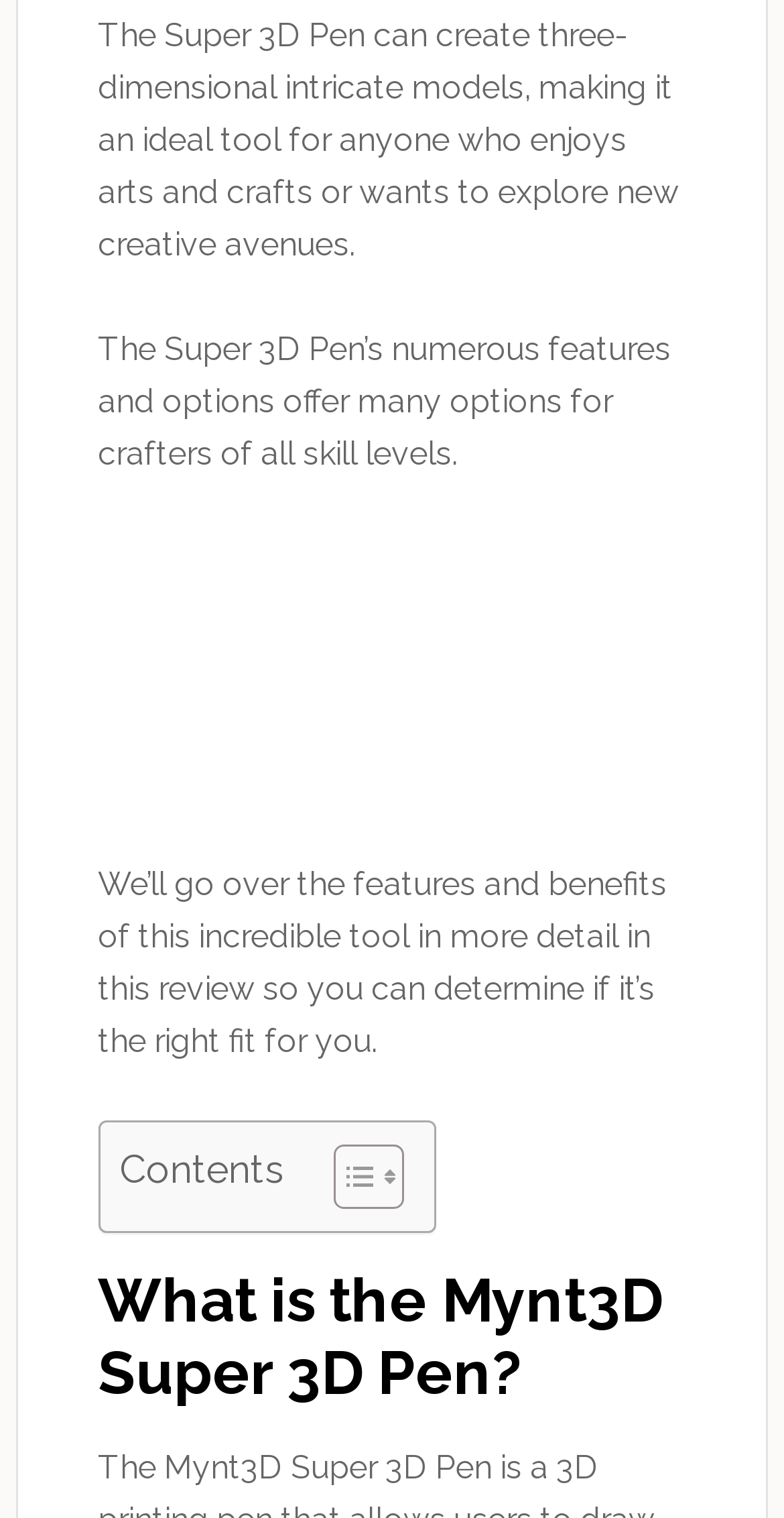What is the name of the product being reviewed?
Using the image as a reference, deliver a detailed and thorough answer to the question.

The image element with the text 'Mynt3d Super 3d Pen Review' suggests that the product being reviewed is the Mynt3D Super 3D Pen.